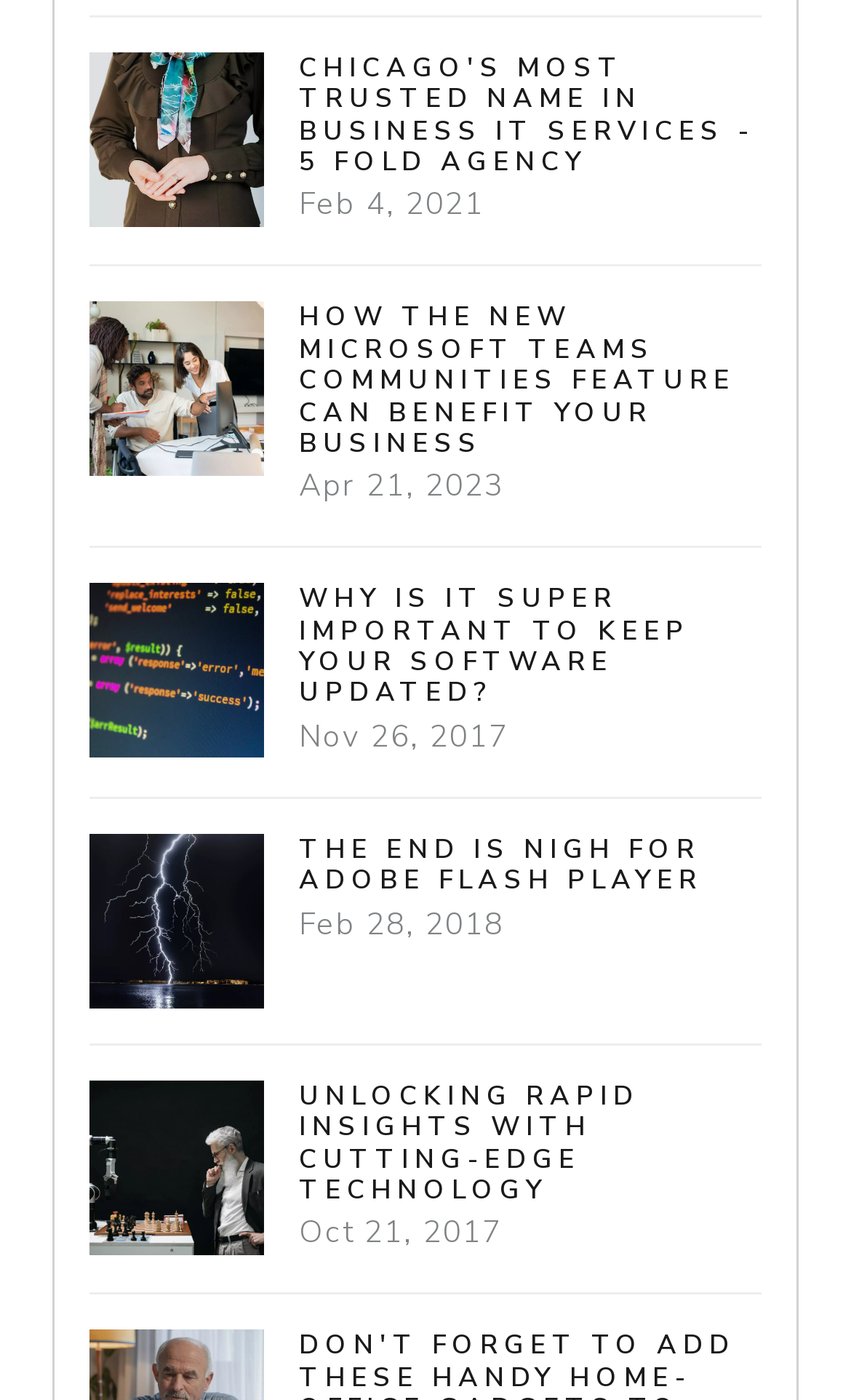What is the date of the latest article?
Carefully analyze the image and provide a detailed answer to the question.

I looked at the dates associated with each article and found that the latest one is 'Apr 21, 2023', which is the date of the article 'HOW THE NEW MICROSOFT TEAMS COMMUNITIES FEATURE CAN BENEFIT YOUR BUSINESS'.